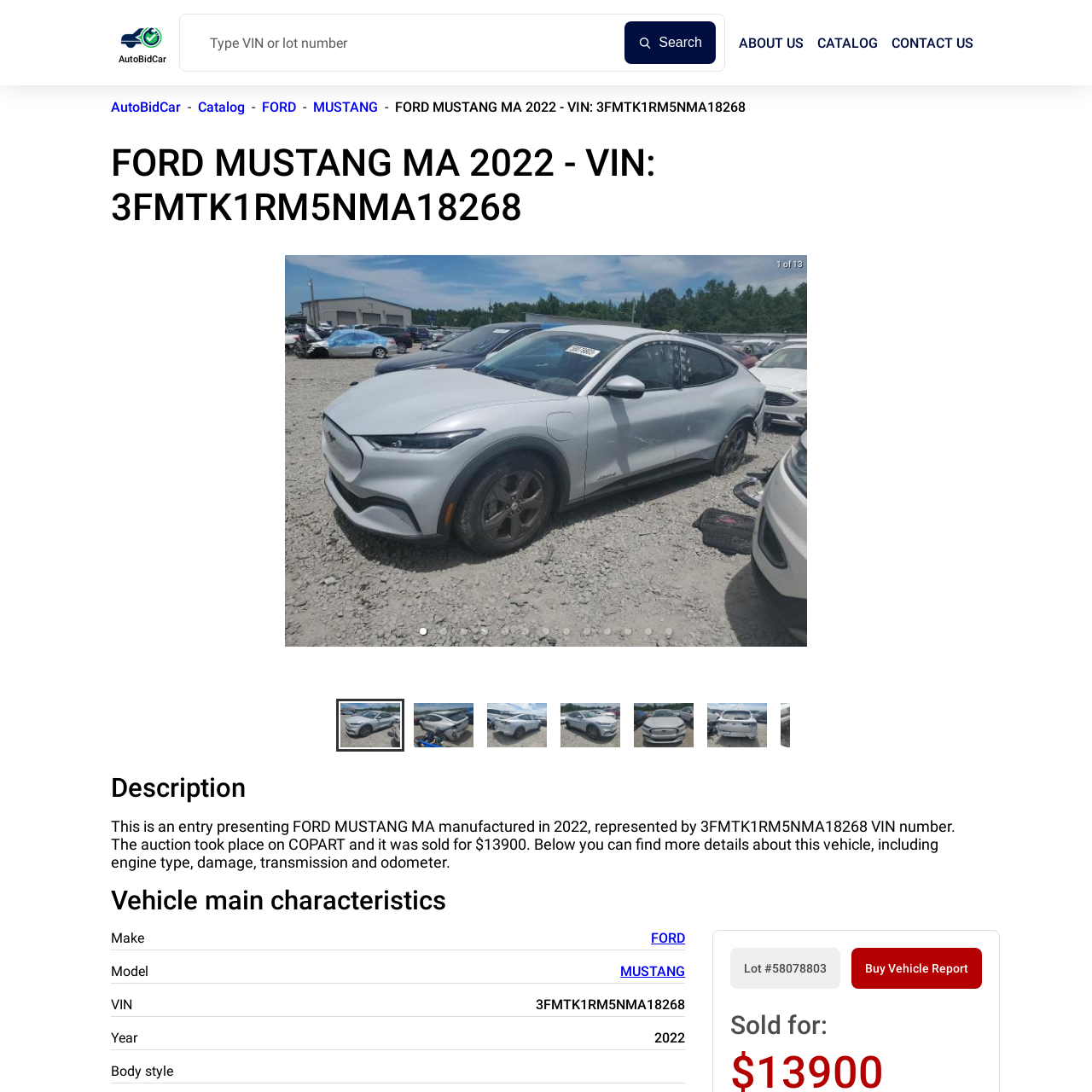Please scrutinize the image marked by the red boundary and answer the question that follows with a detailed explanation, using the image as evidence: 
What is the sale price of the 2022 Ford Mustang?

The sale price of the vehicle is mentioned in the caption as $13,900, which is the amount at which the 2022 Ford Mustang was sold, as indicated by its auction history.